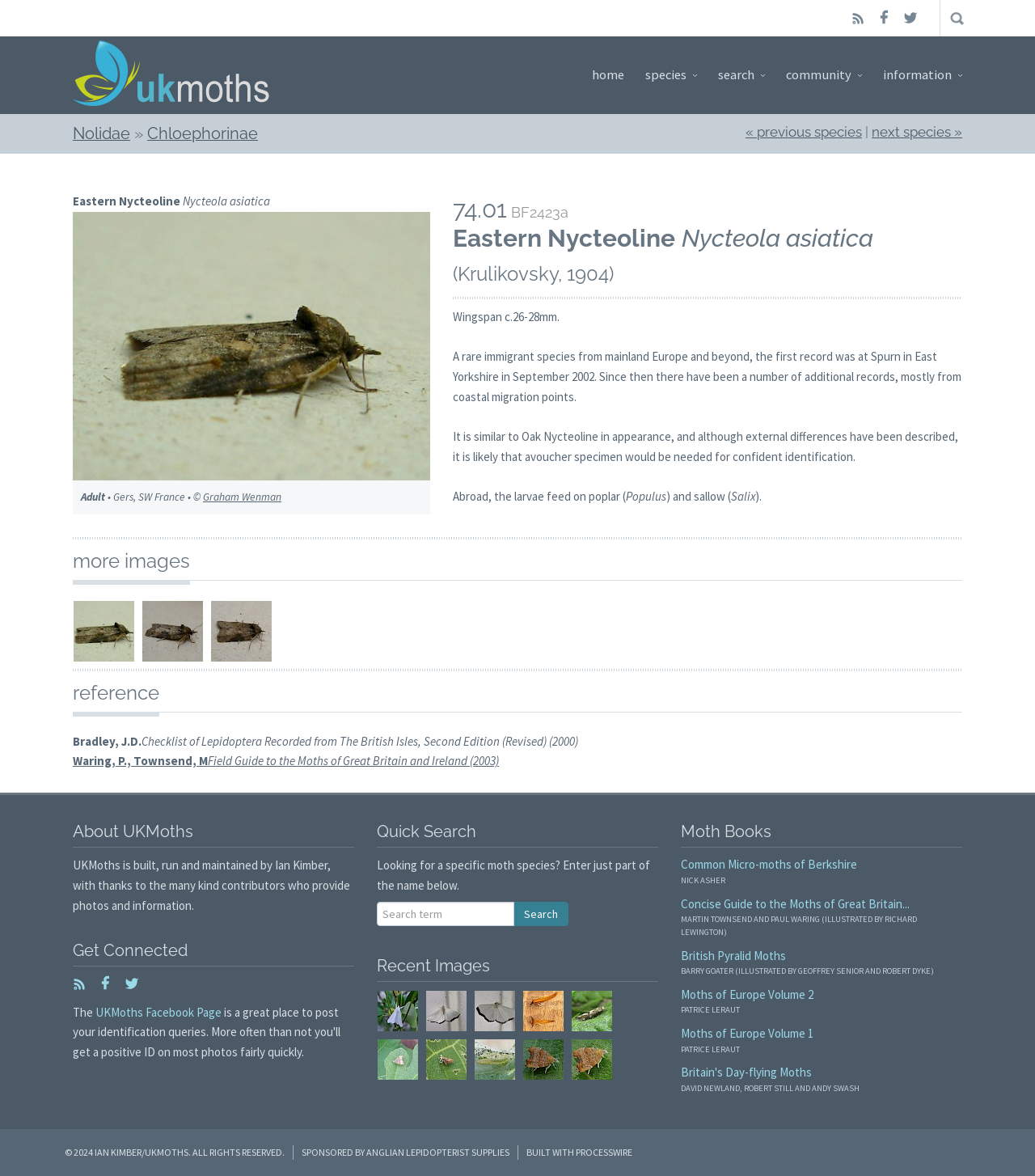Refer to the image and offer a detailed explanation in response to the question: What is the name of the book mentioned in the reference section?

The name of the book mentioned in the reference section is 'Checklist of Lepidoptera Recorded from The British Isles, Second Edition (Revised) (2000)', which is written by Bradley, J.D.